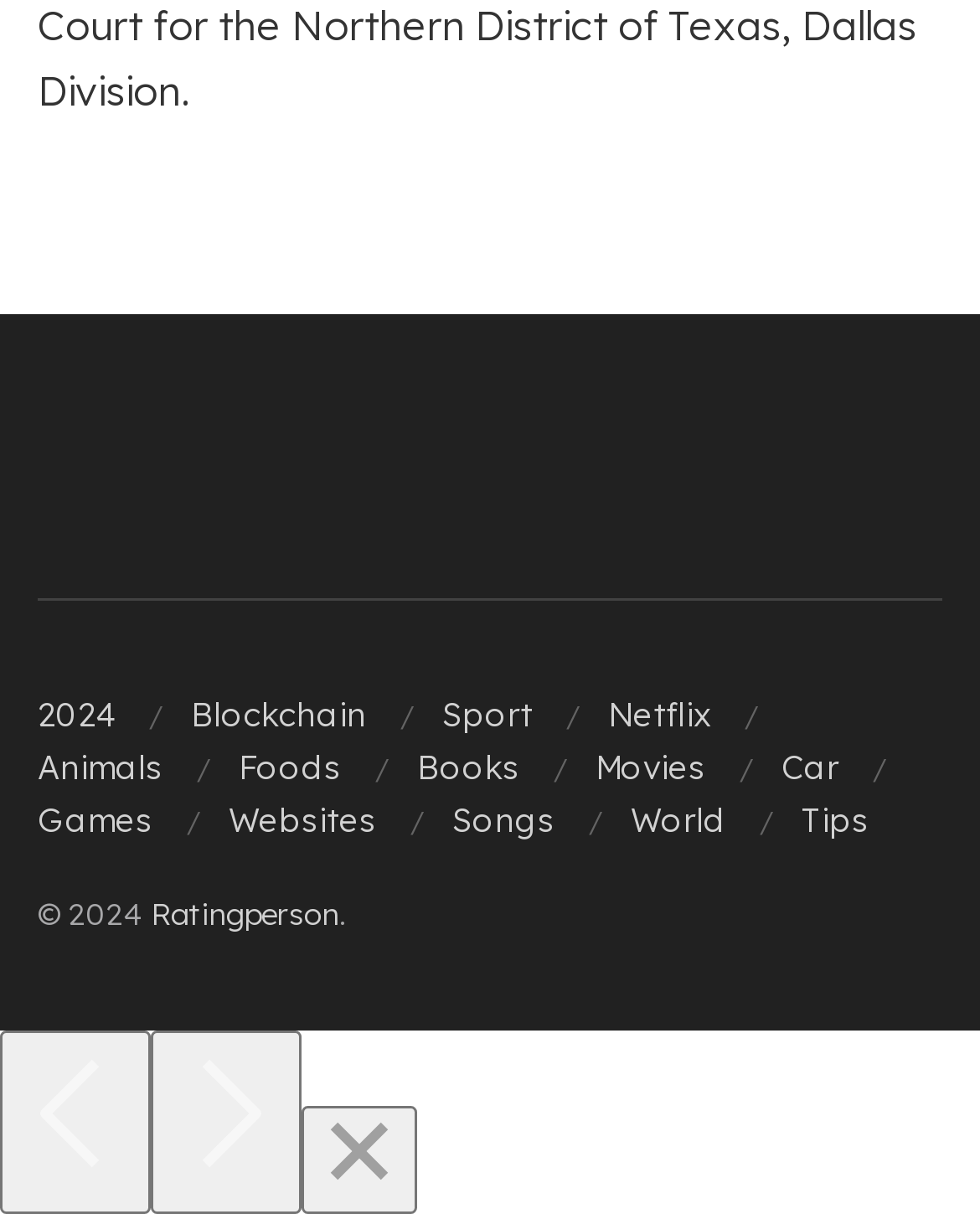Pinpoint the bounding box coordinates of the clickable area necessary to execute the following instruction: "Open the Netflix page". The coordinates should be given as four float numbers between 0 and 1, namely [left, top, right, bottom].

[0.621, 0.572, 0.726, 0.605]